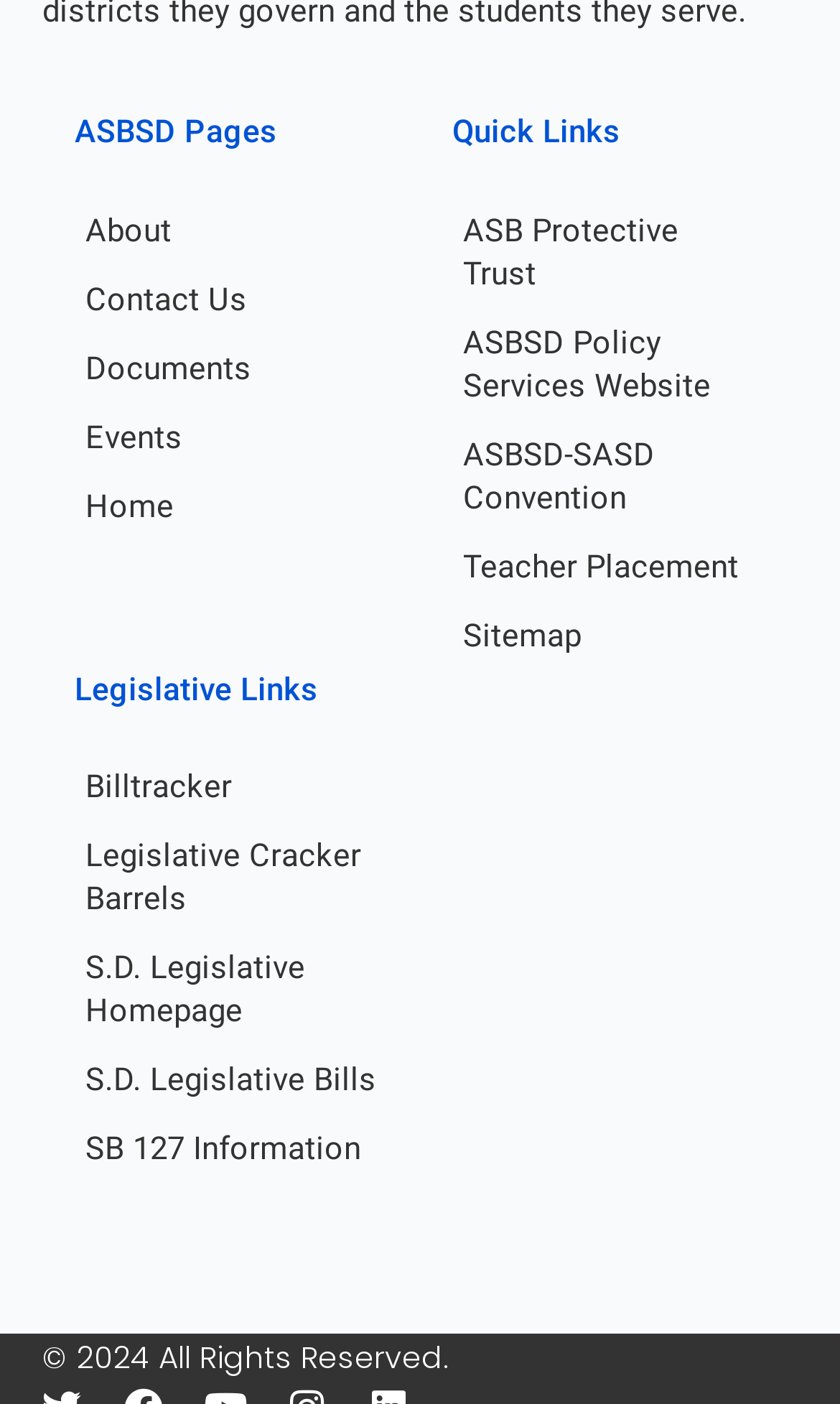What is the last link under 'Legislative Links'?
Give a one-word or short phrase answer based on the image.

SB 127 Information